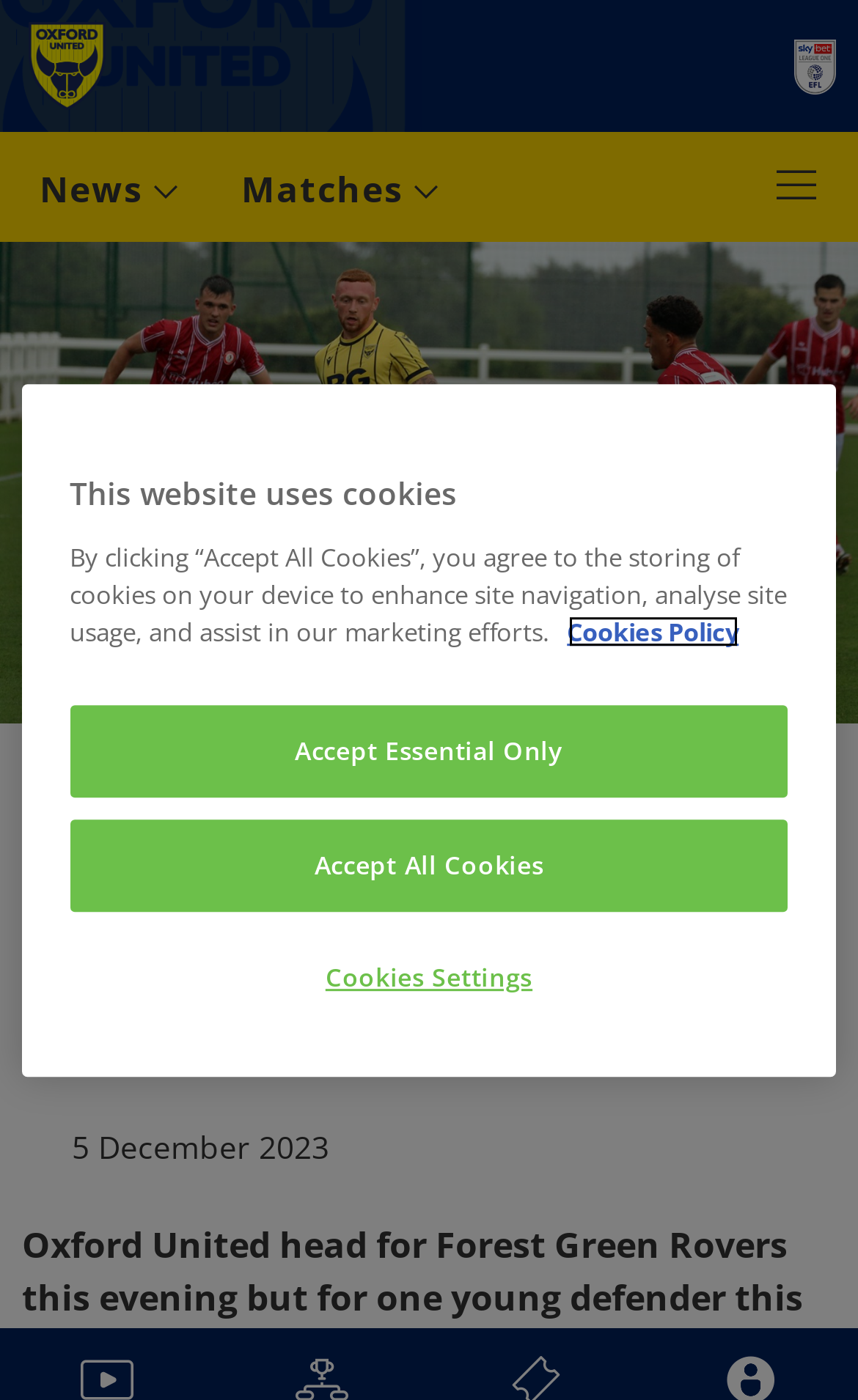Kindly respond to the following question with a single word or a brief phrase: 
How many navigation links are there in the main navigation?

2